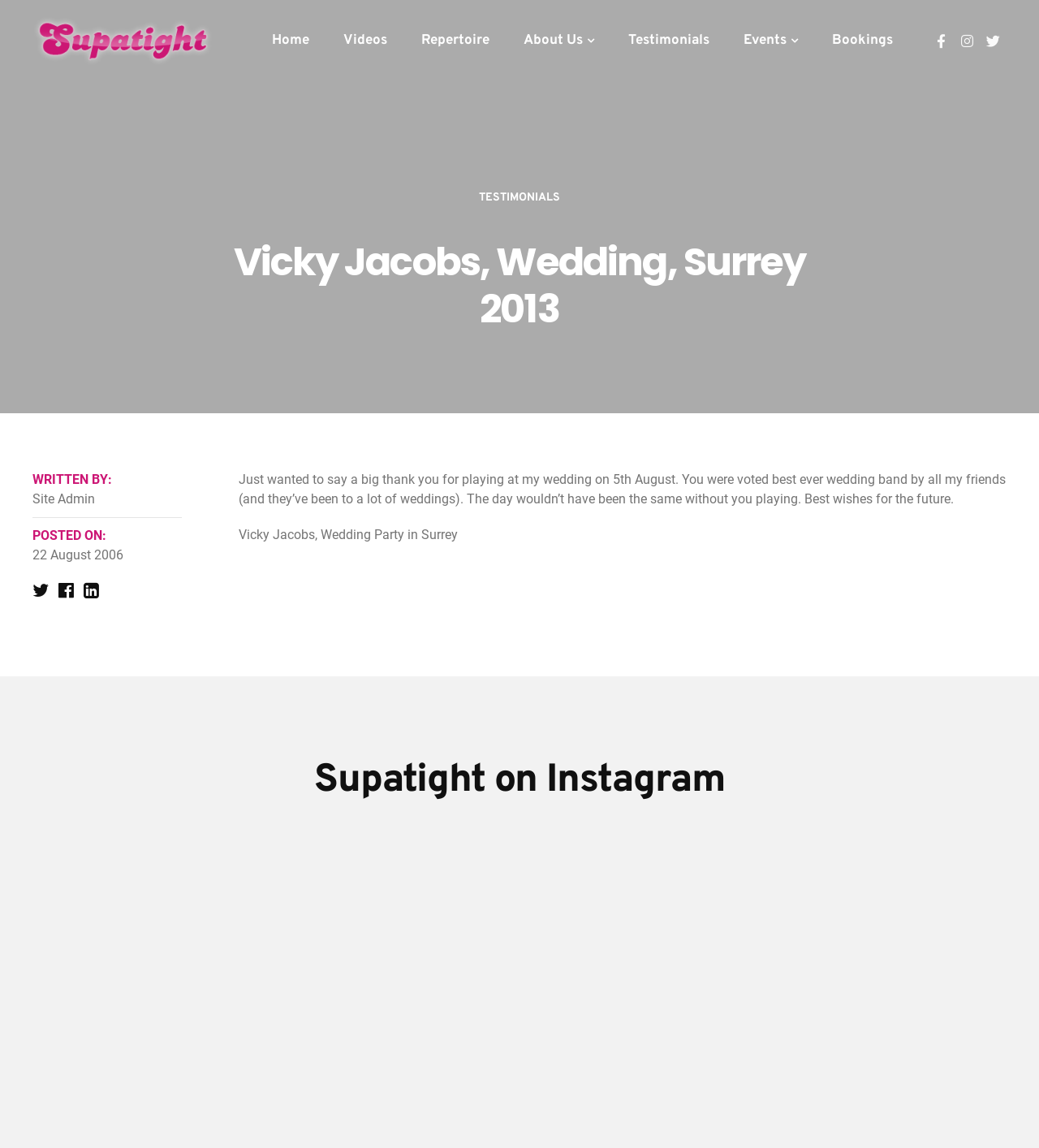Determine the bounding box for the UI element as described: "About Us". The coordinates should be represented as four float numbers between 0 and 1, formatted as [left, top, right, bottom].

[0.504, 0.022, 0.572, 0.048]